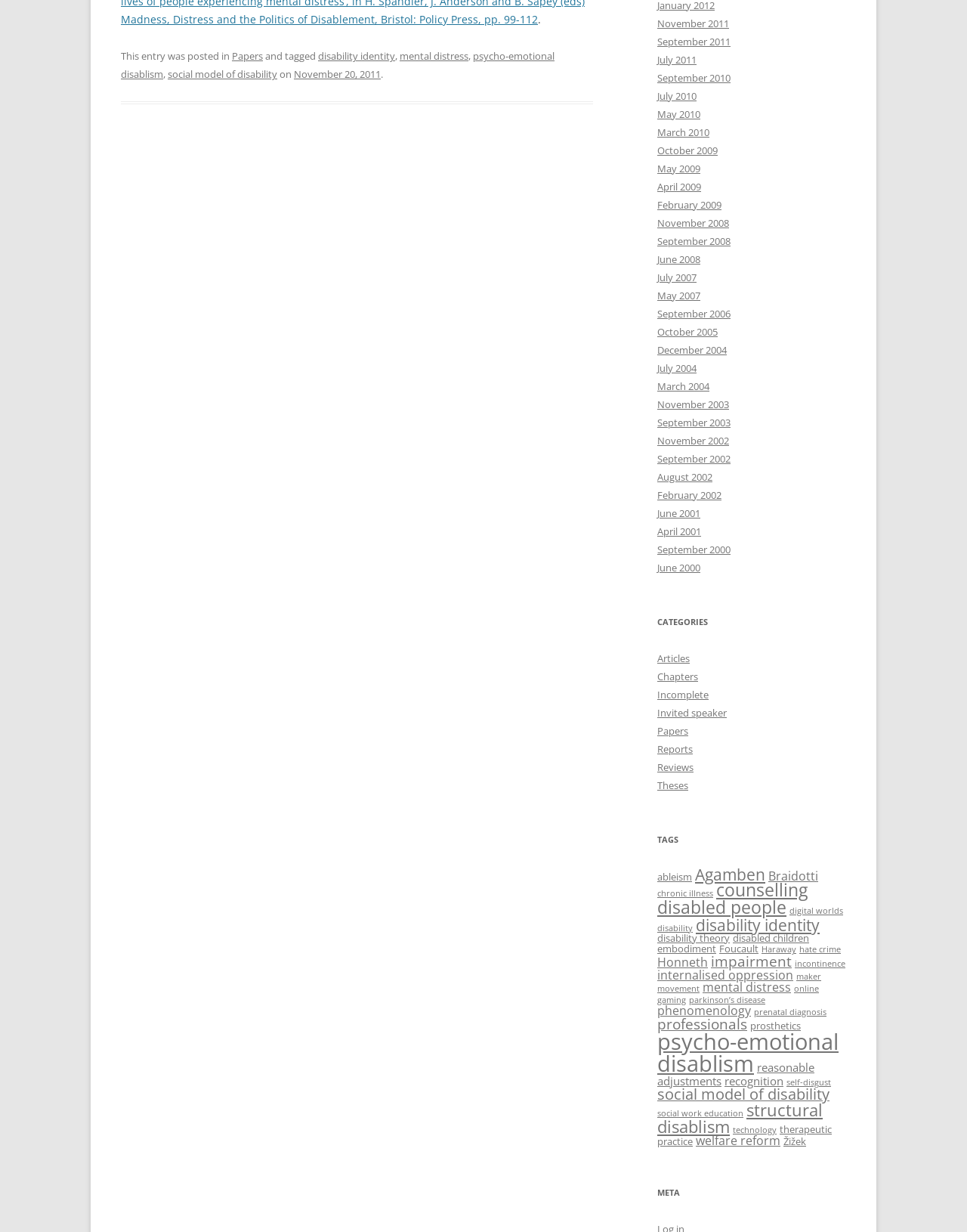What is the category of the article posted on November 20, 2011?
Answer briefly with a single word or phrase based on the image.

Papers